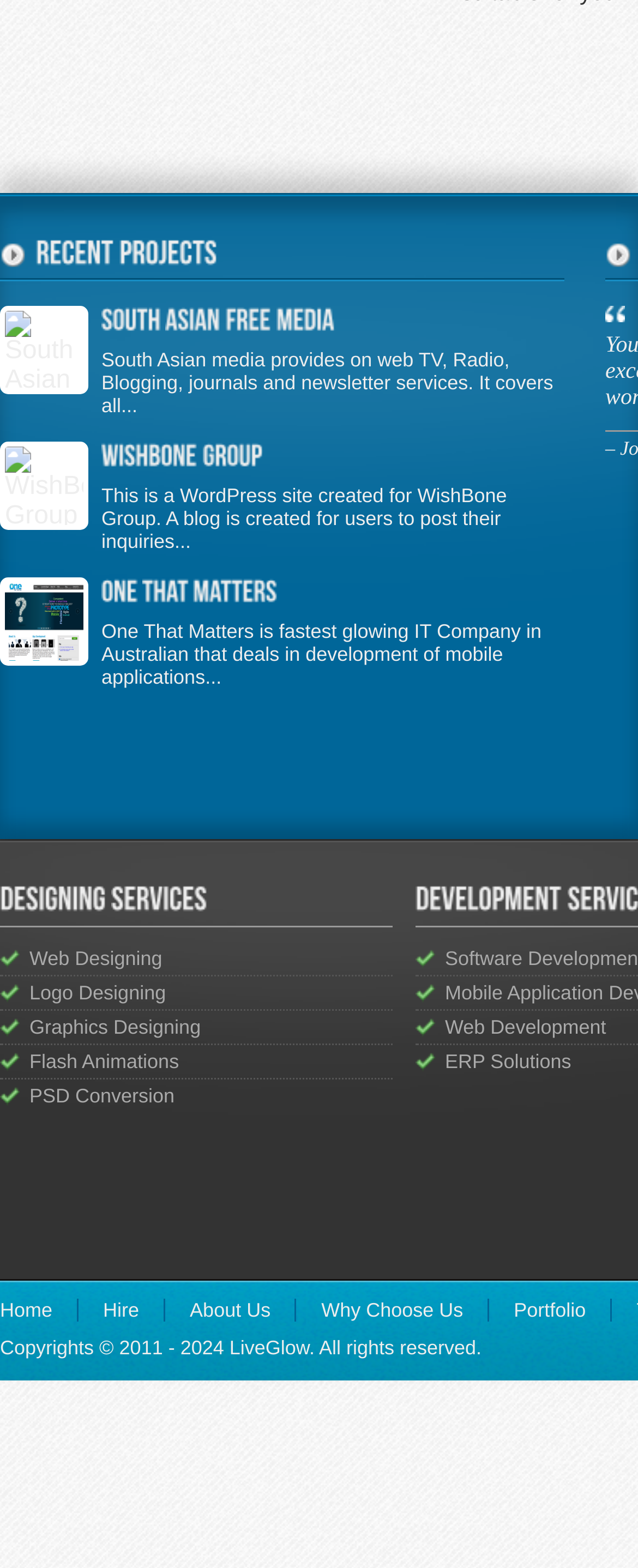Find the coordinates for the bounding box of the element with this description: "Why Choose Us".

[0.504, 0.828, 0.726, 0.843]